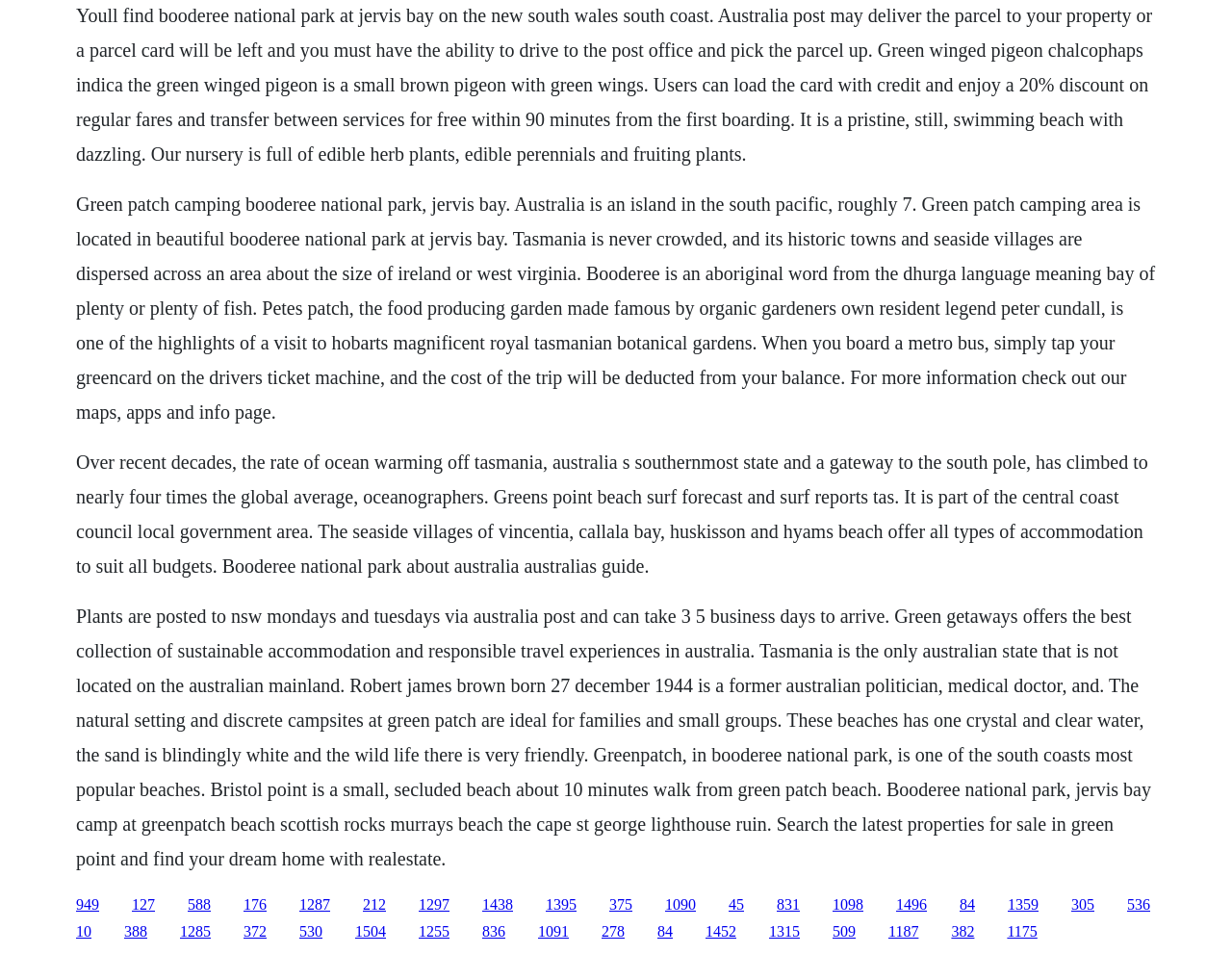Determine the bounding box of the UI element mentioned here: "1297". The coordinates must be in the format [left, top, right, bottom] with values ranging from 0 to 1.

[0.34, 0.939, 0.365, 0.956]